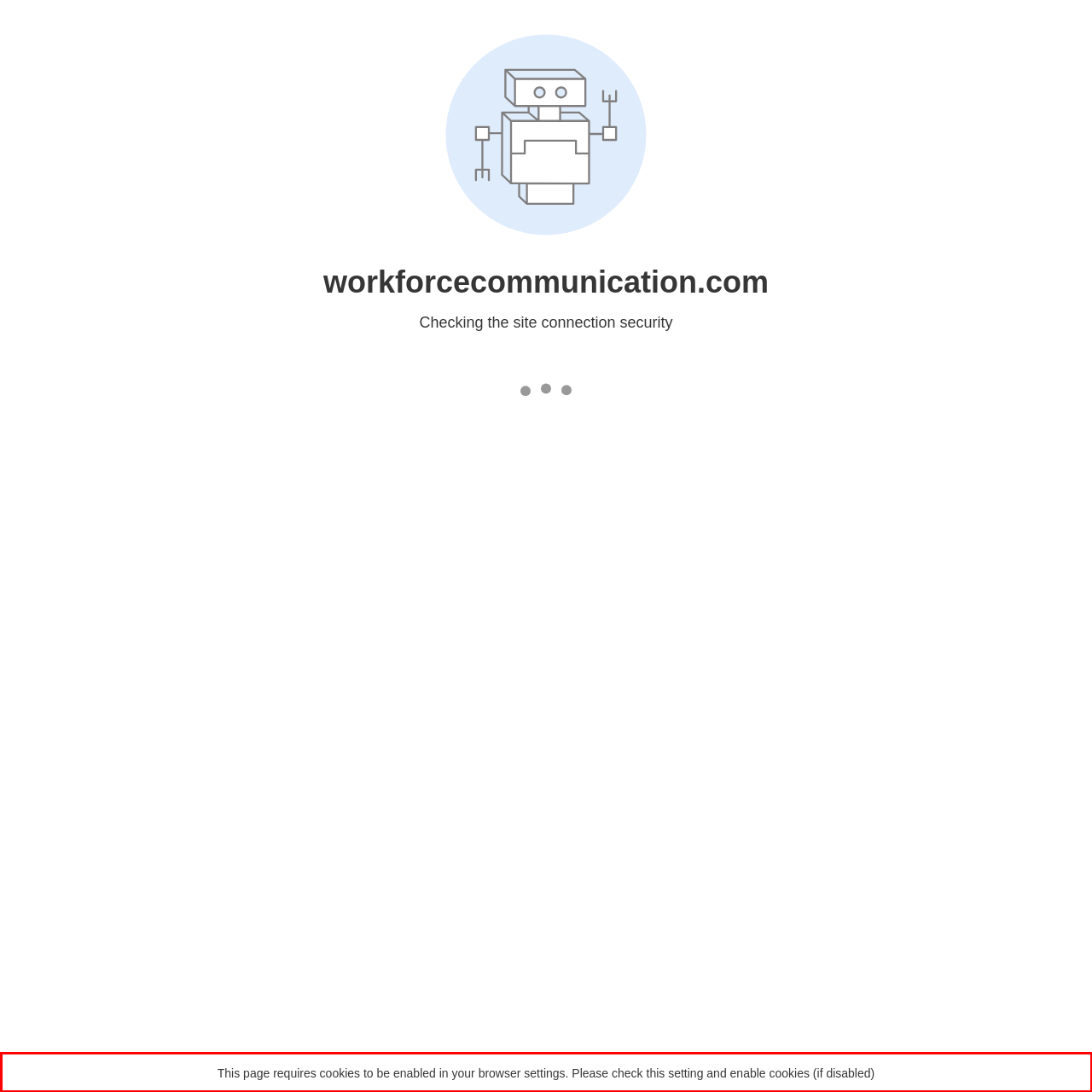Examine the webpage screenshot and use OCR to obtain the text inside the red bounding box.

This page requires cookies to be enabled in your browser settings. Please check this setting and enable cookies (if disabled)